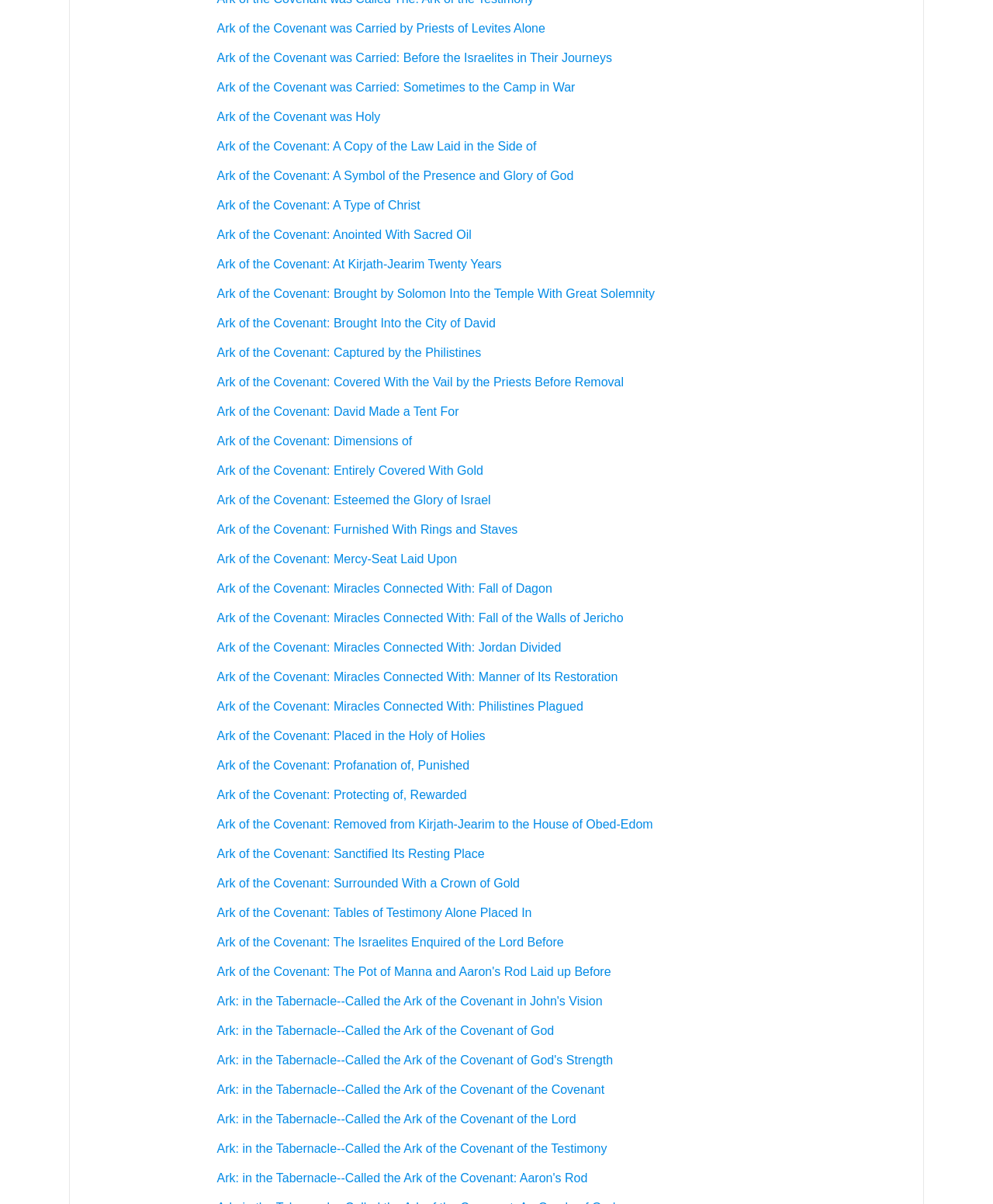Specify the bounding box coordinates of the area that needs to be clicked to achieve the following instruction: "Click on 'Ark of the Covenant was Carried by Priests of Levites Alone'".

[0.218, 0.018, 0.549, 0.029]